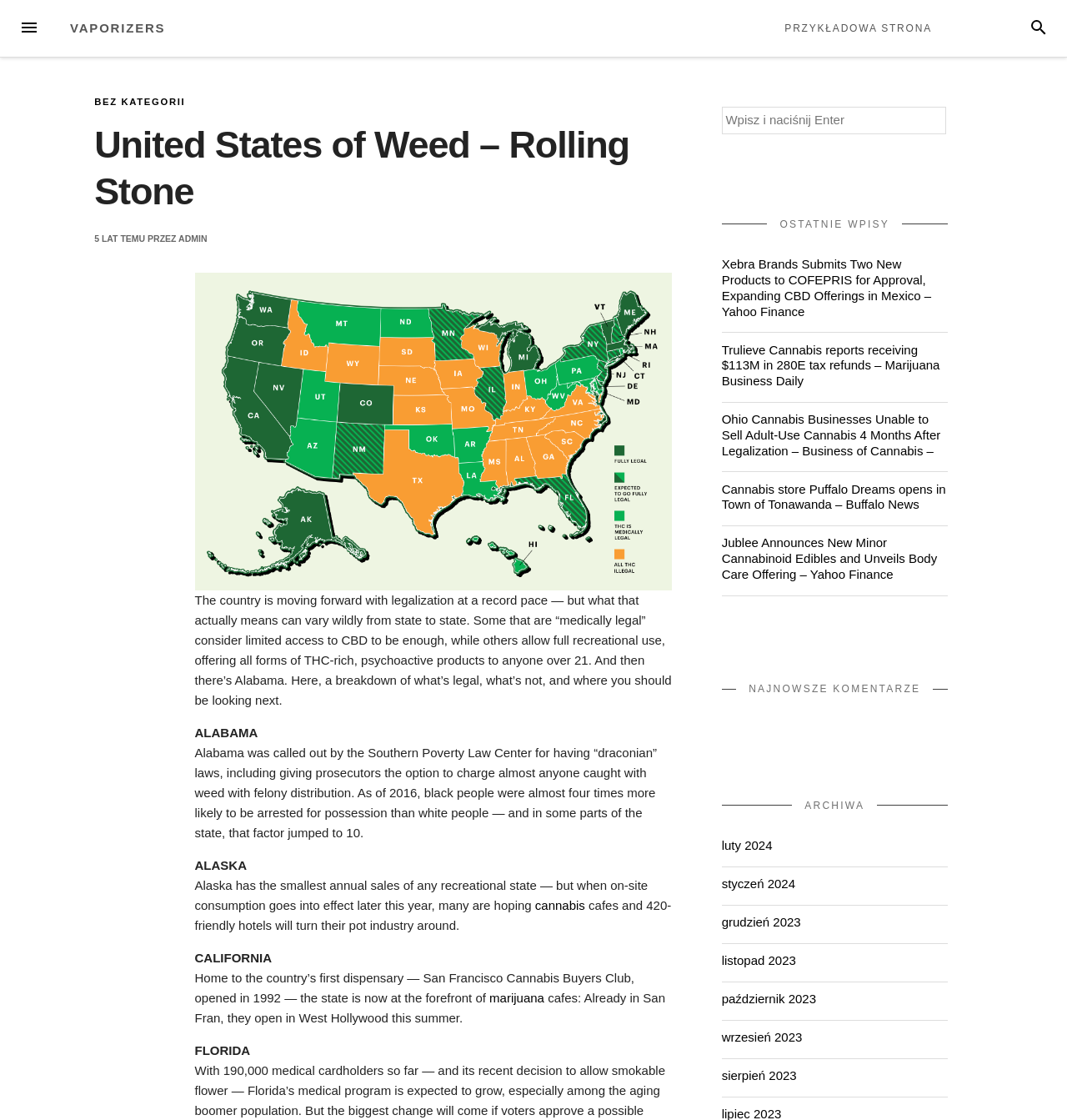Provide a brief response to the question below using one word or phrase:
What is the name of the website?

United States of Weed - Rolling Stone